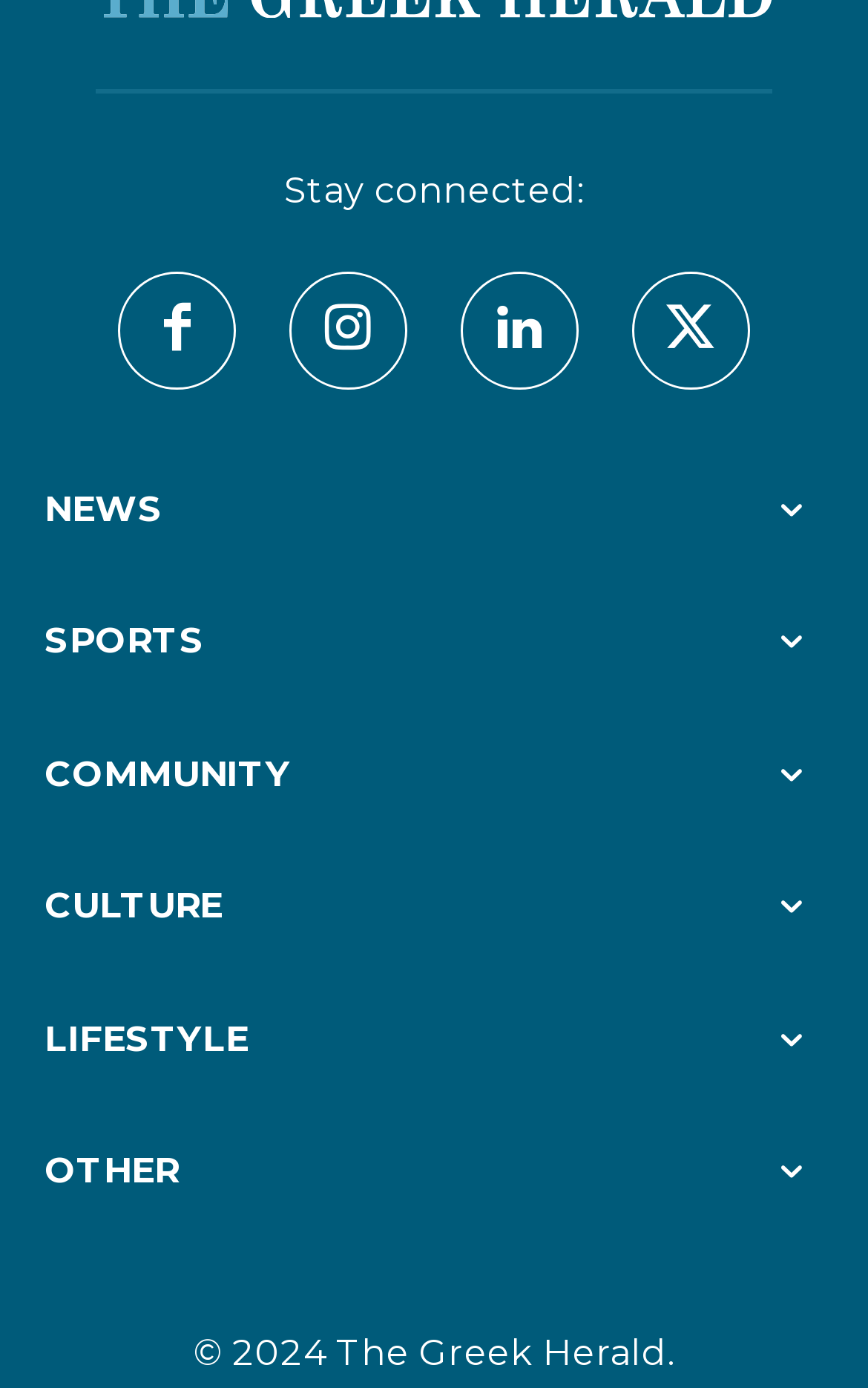Find the bounding box coordinates of the element's region that should be clicked in order to follow the given instruction: "Click on LIFESTYLE". The coordinates should consist of four float numbers between 0 and 1, i.e., [left, top, right, bottom].

[0.051, 0.733, 0.949, 0.764]